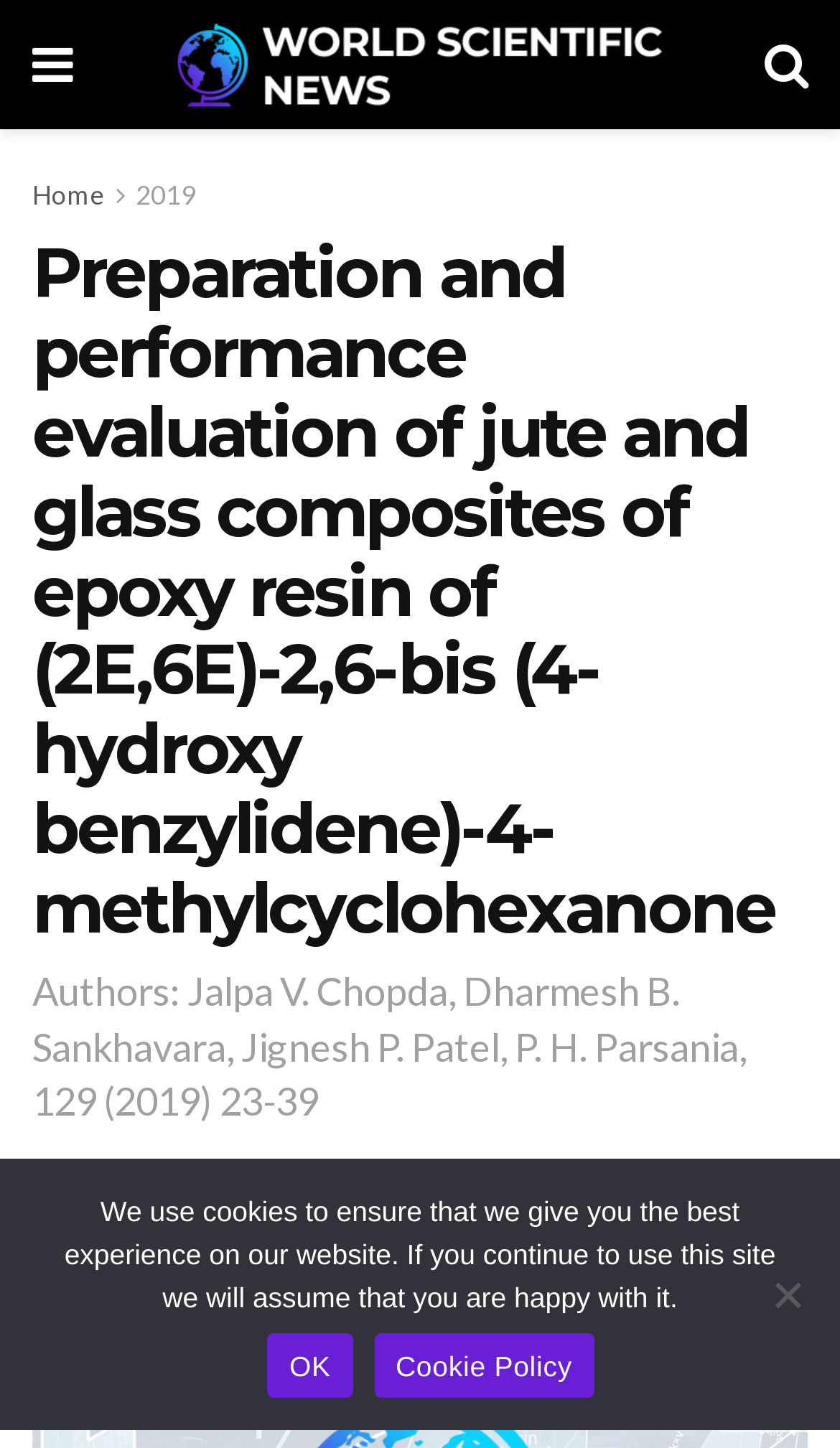Using the format (top-left x, top-left y, bottom-right x, bottom-right y), and given the element description, identify the bounding box coordinates within the screenshot: Cookie Policy

[0.445, 0.921, 0.707, 0.965]